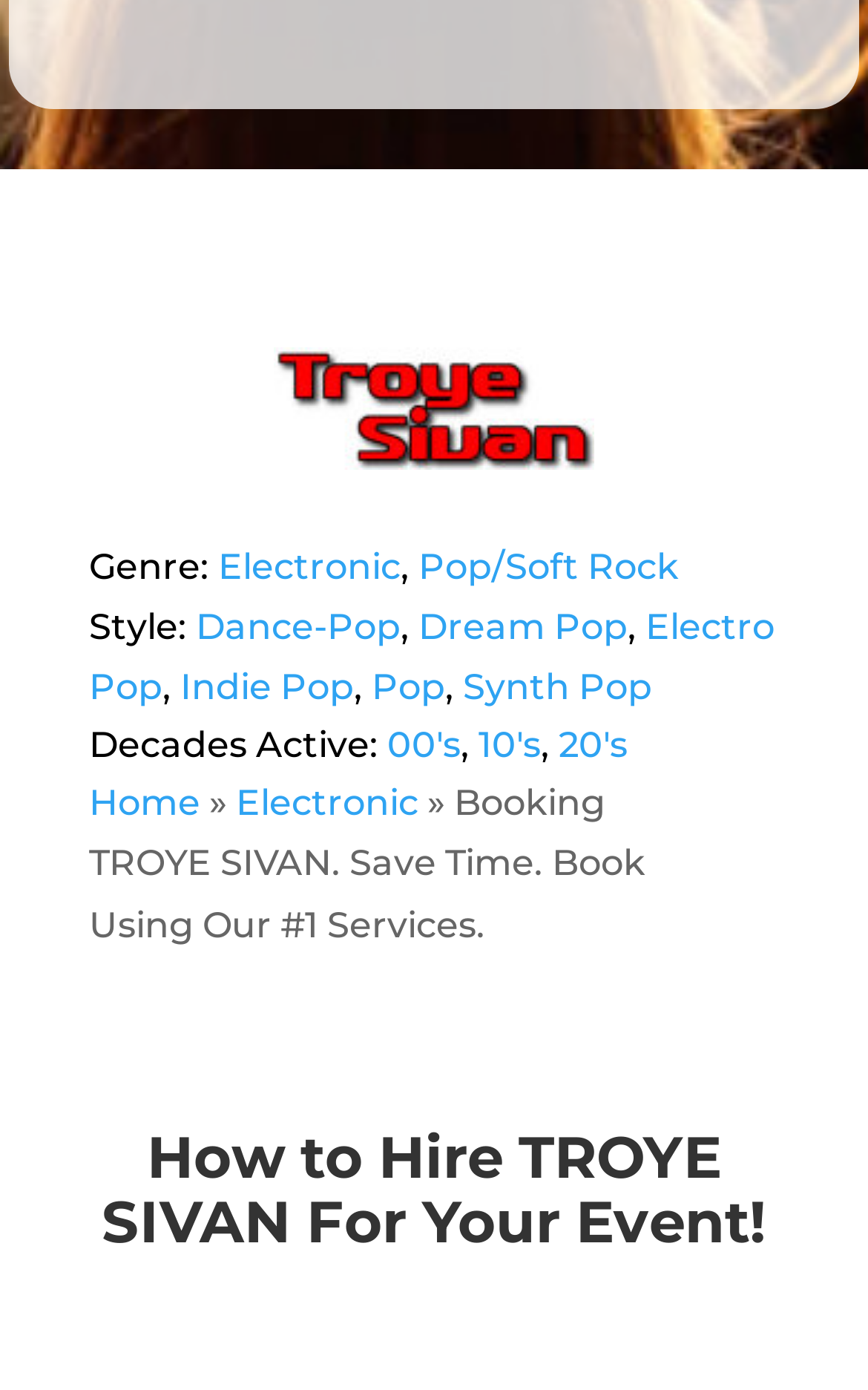Could you indicate the bounding box coordinates of the region to click in order to complete this instruction: "Navigate to 'Home'".

[0.103, 0.562, 0.231, 0.593]